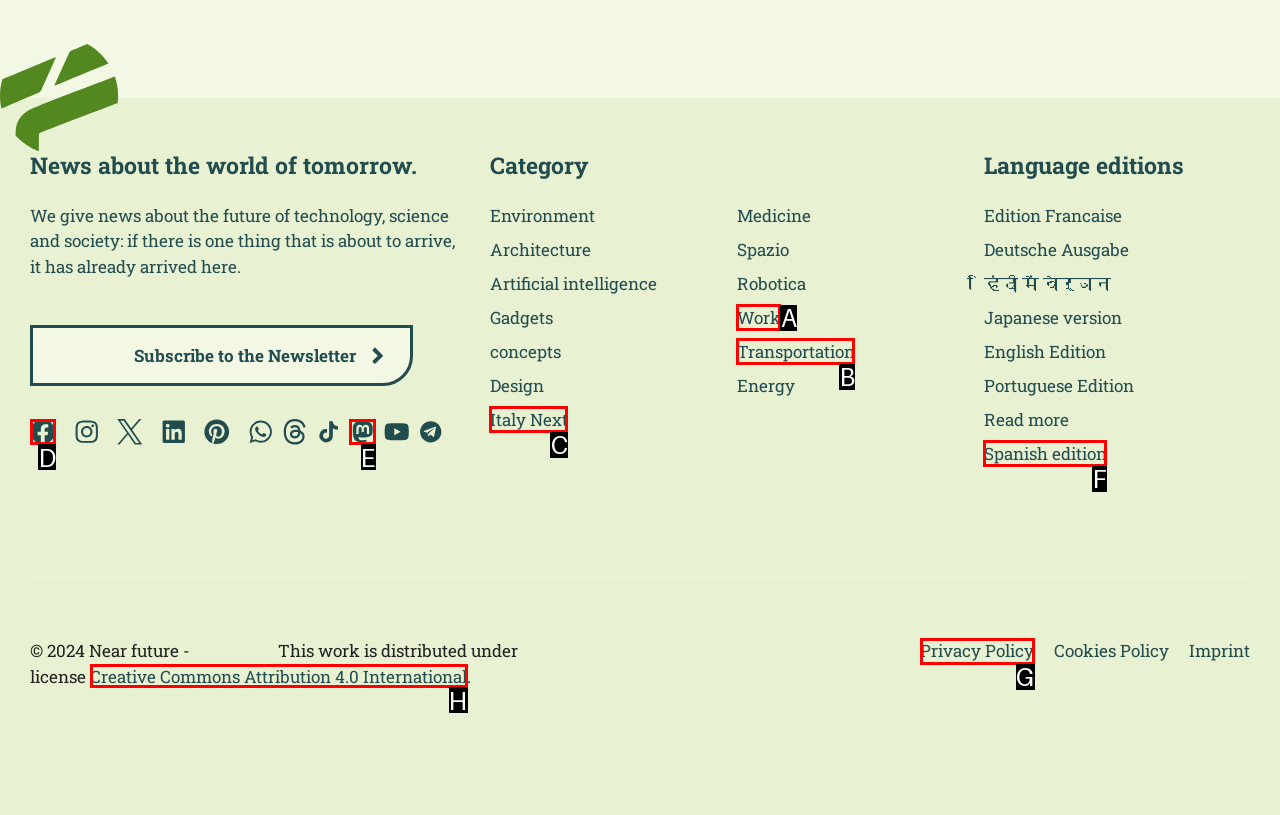Identify the letter of the UI element needed to carry out the task: Read more about Brian's transaction advisory experience
Reply with the letter of the chosen option.

None